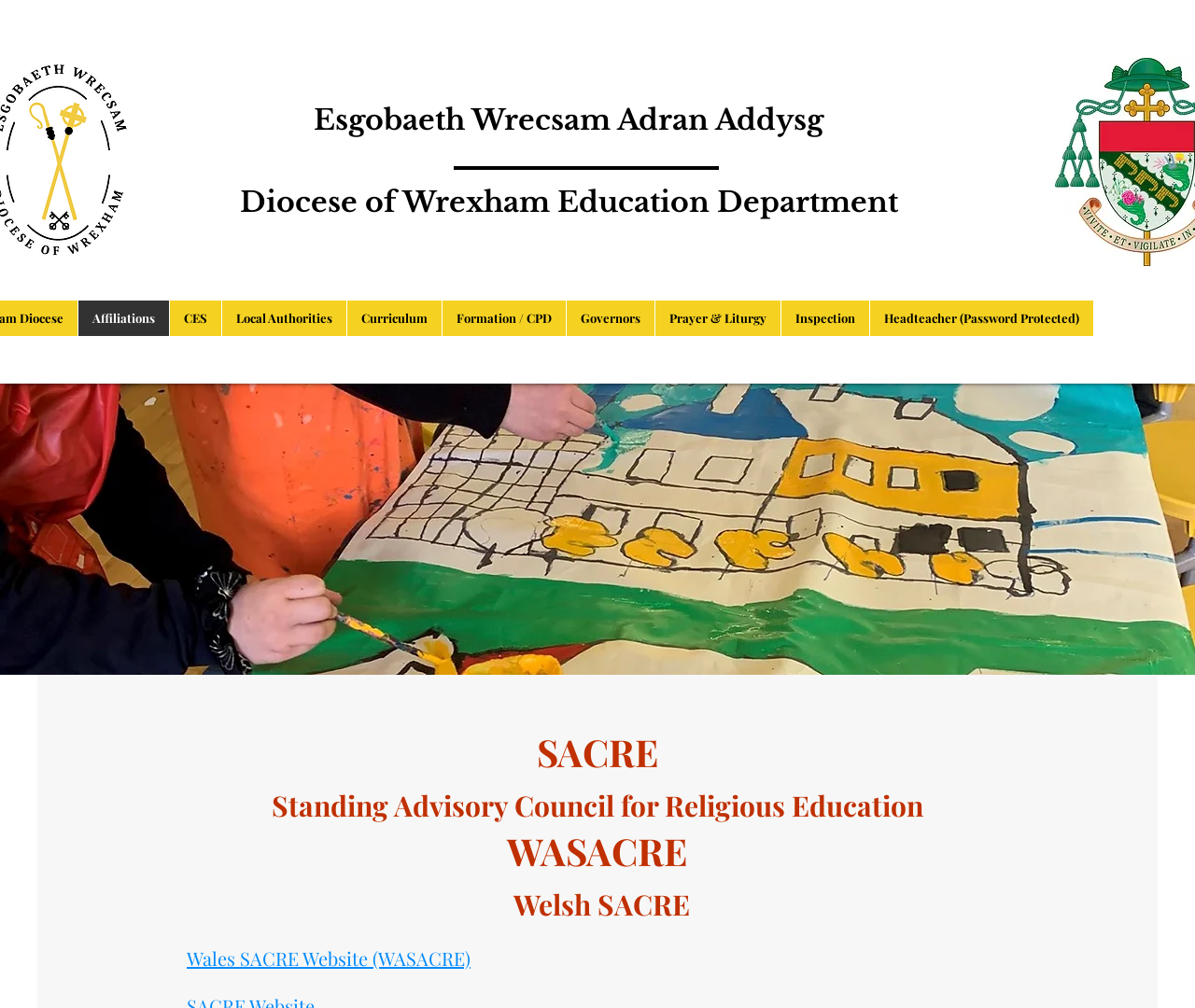Illustrate the webpage with a detailed description.

The webpage is about the SACRE Designated Officer CO, specifically the Diocese of Wrexham Education Department. At the top, there are two headings, "Esgobaeth Wrecsam Adran Addysg" and "Diocese of Wrexham Education Department", which are positioned side by side, with the first one slightly above the second.

Below these headings, there is a navigation menu with 8 links: "Affiliations", "CES", "Local Authorities", "Curriculum", "Formation / CPD", "Governors", "Prayer & Liturgy", and "Inspection". These links are arranged horizontally, with "Affiliations" on the left and "Inspection" on the right.

Further down, there is another heading, "SACRE Standing Advisory Council for Religious Education WASACRE Welsh SACRE", which spans about two-thirds of the page width. Below this heading, there is a link to the "Wales SACRE Website (WASACRE)".

On the left side of the page, there is a large image, "Art v2.jpg", which takes up about half of the page height. The image starts from the top-left corner and extends down to about the middle of the page.

Additionally, there is a link to "Headteacher (Password Protected)" which is positioned to the right of the navigation menu.